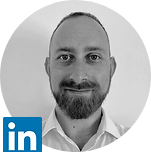What is the color palette of the image?
Analyze the screenshot and provide a detailed answer to the question.

The caption explicitly states that the image features a monochrome color palette, which emphasizes a formal and business-like quality, suitable for a corporate setting.